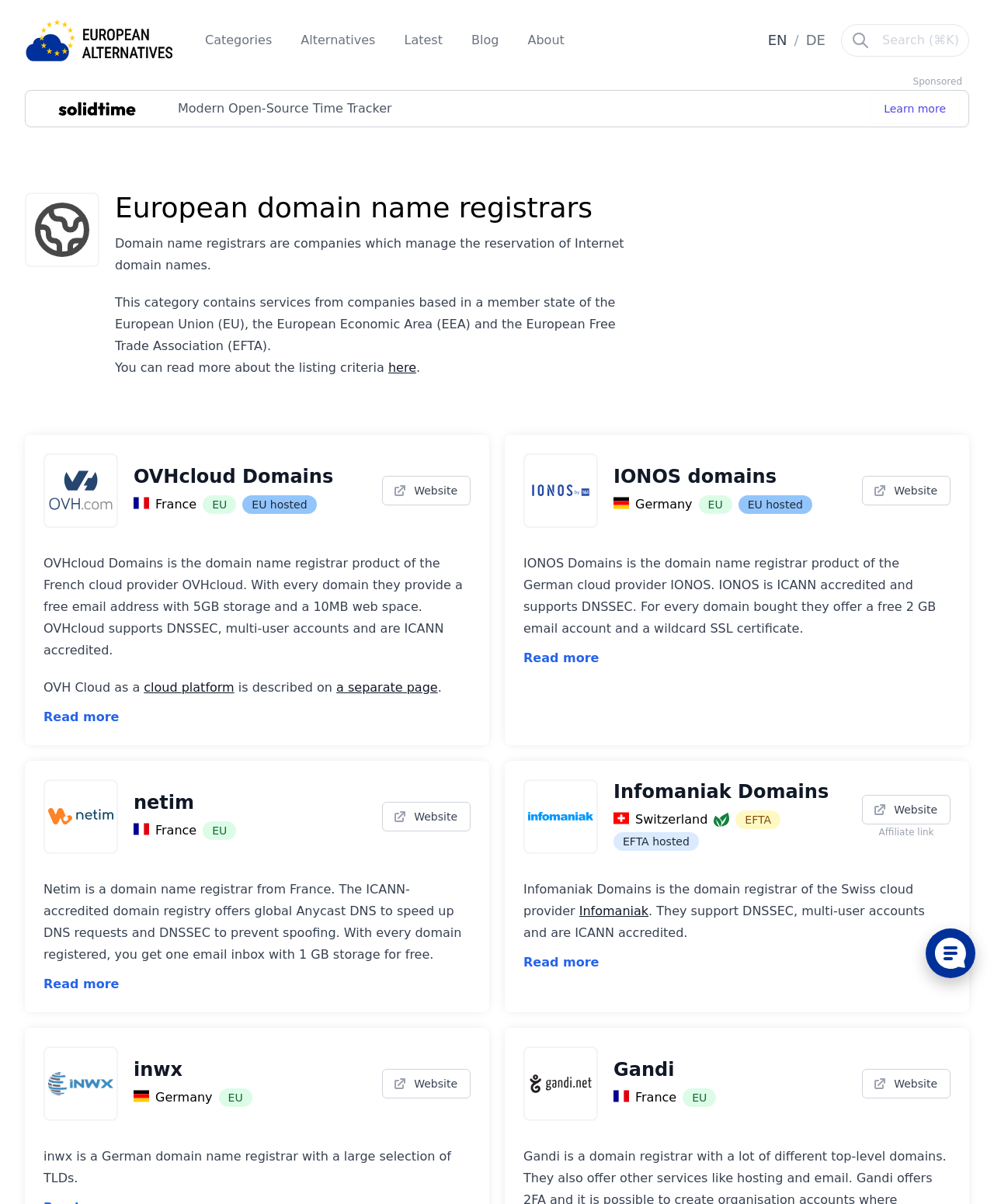Determine the main heading text of the webpage.

European domain name registrars